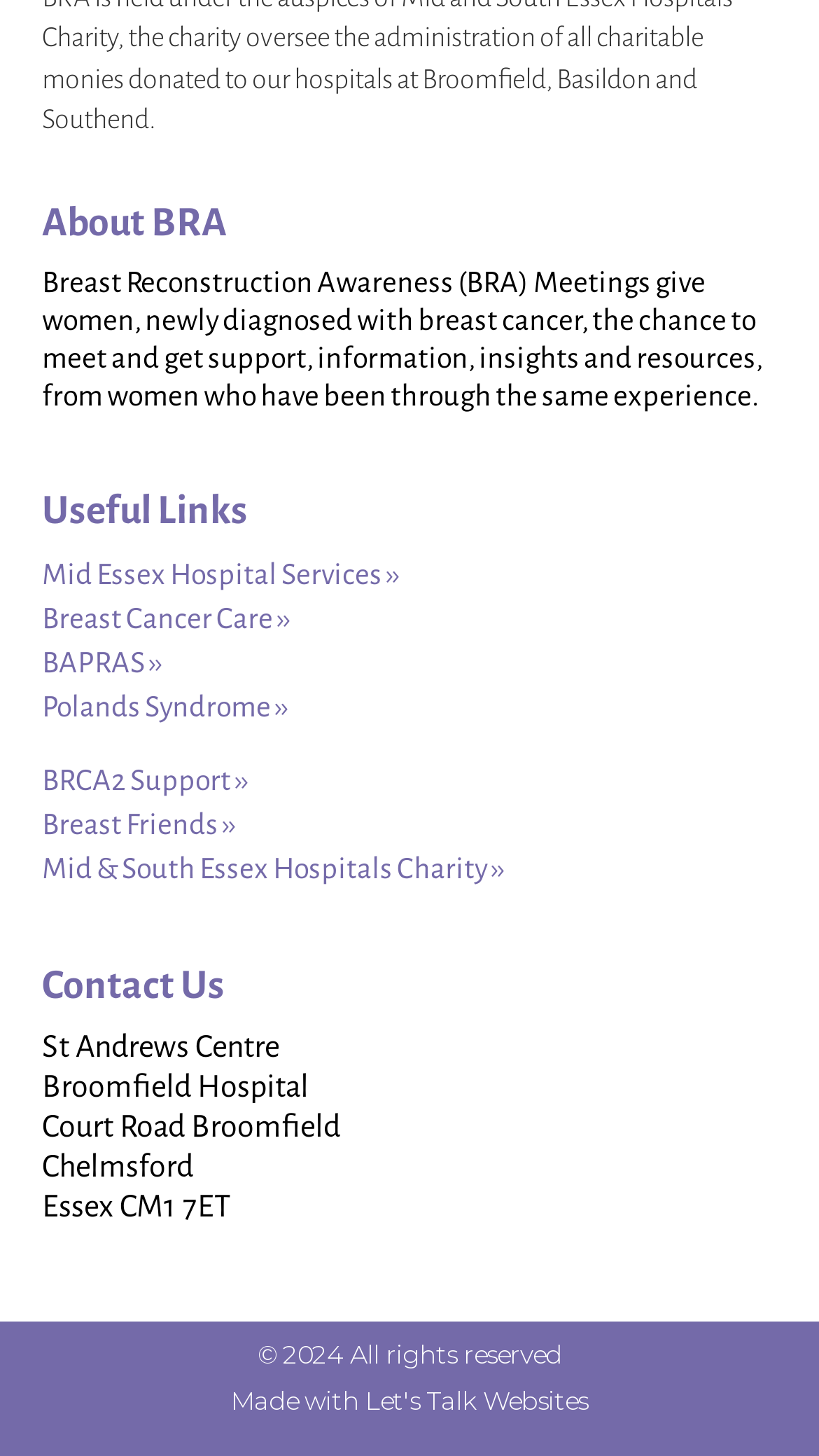Please determine the bounding box of the UI element that matches this description: Polands Syndrome ››. The coordinates should be given as (top-left x, top-left y, bottom-right x, bottom-right y), with all values between 0 and 1.

[0.051, 0.474, 0.351, 0.496]